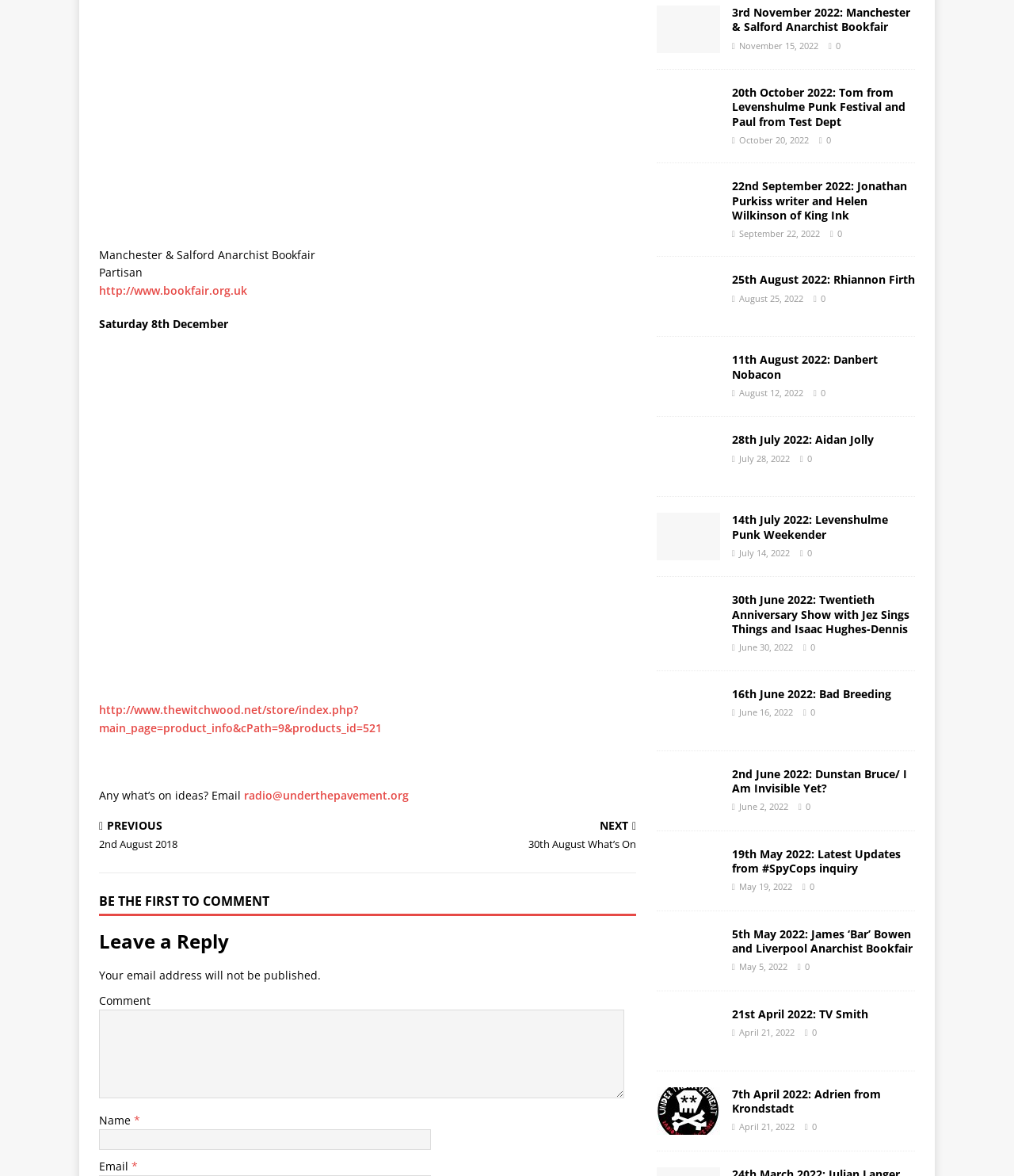Locate the bounding box coordinates of the item that should be clicked to fulfill the instruction: "Enter your name".

[0.098, 0.96, 0.425, 0.978]